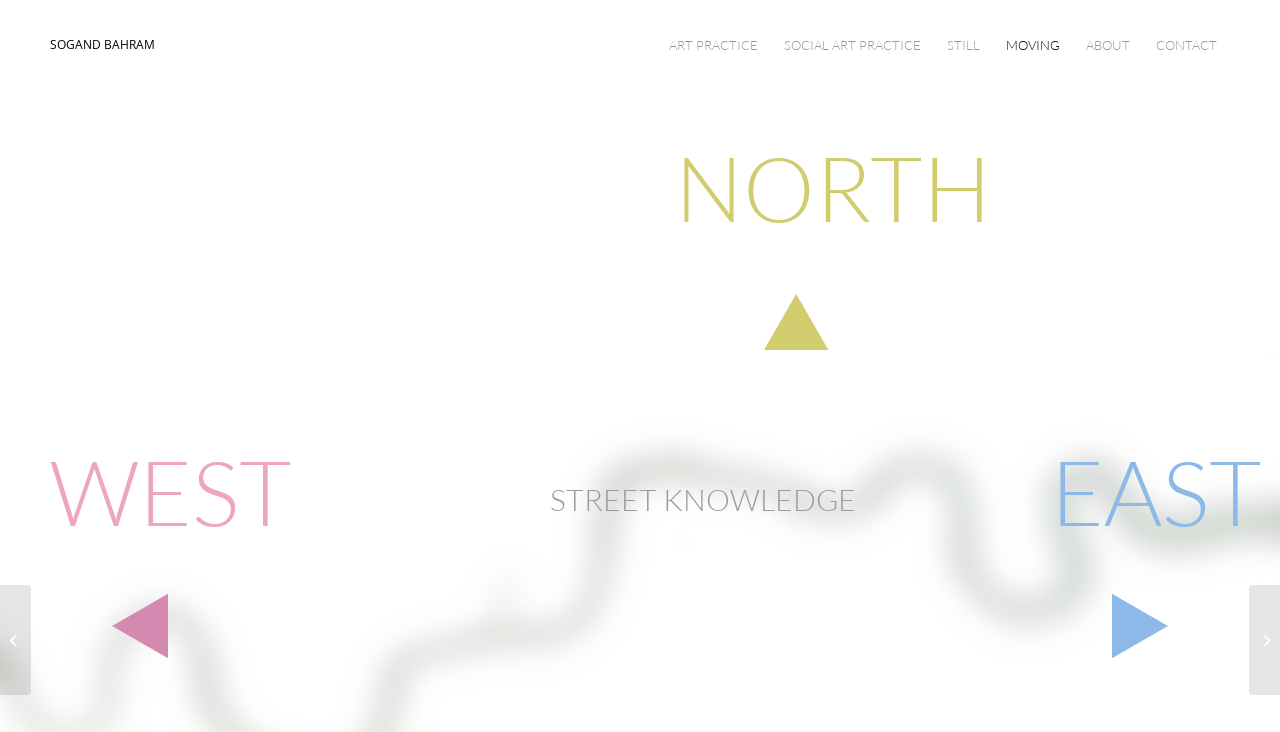Based on the element description: "Social Art Practice", identify the UI element and provide its bounding box coordinates. Use four float numbers between 0 and 1, [left, top, right, bottom].

[0.602, 0.0, 0.73, 0.123]